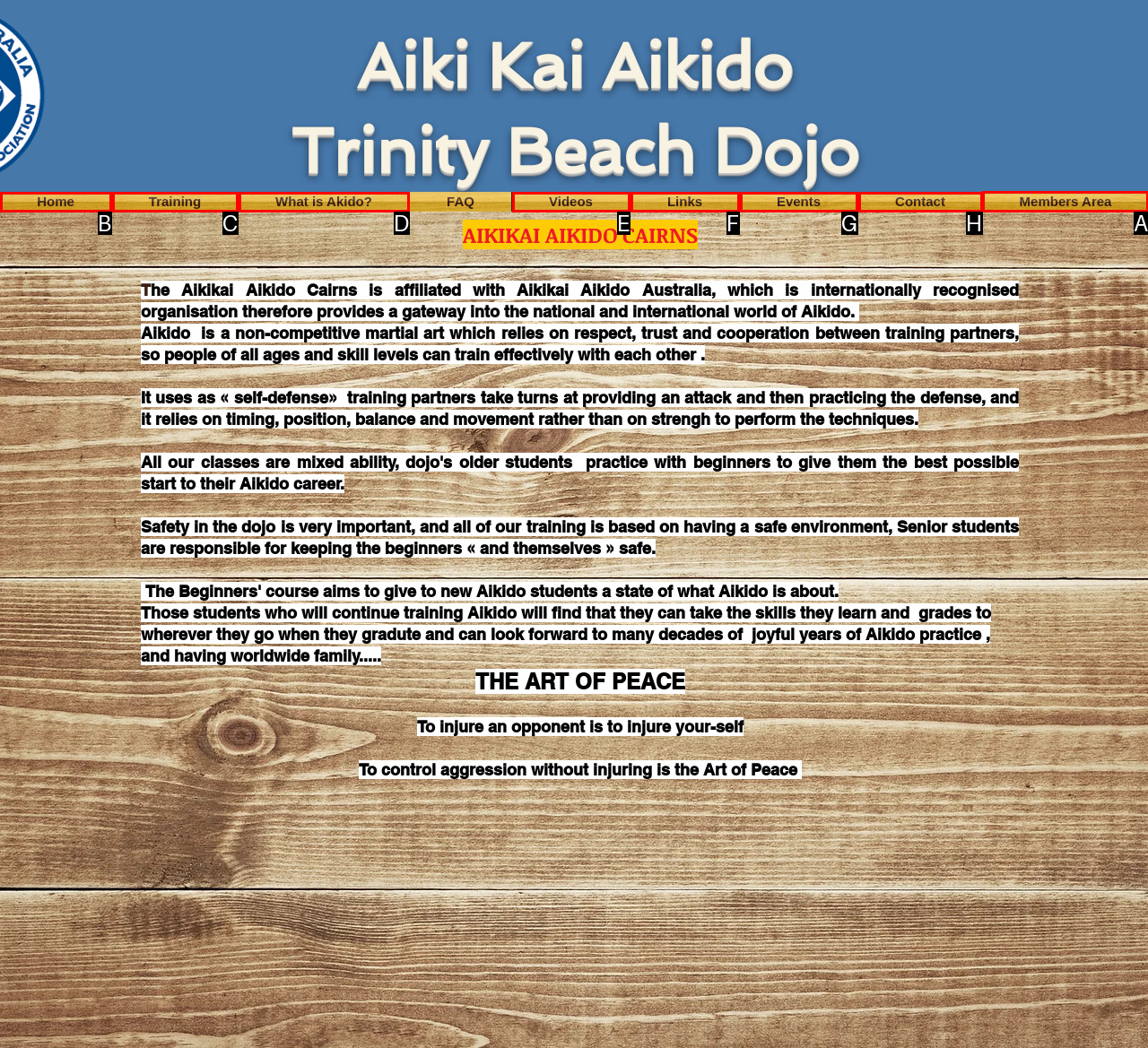To achieve the task: Log in to the 'Members Area', which HTML element do you need to click?
Respond with the letter of the correct option from the given choices.

A